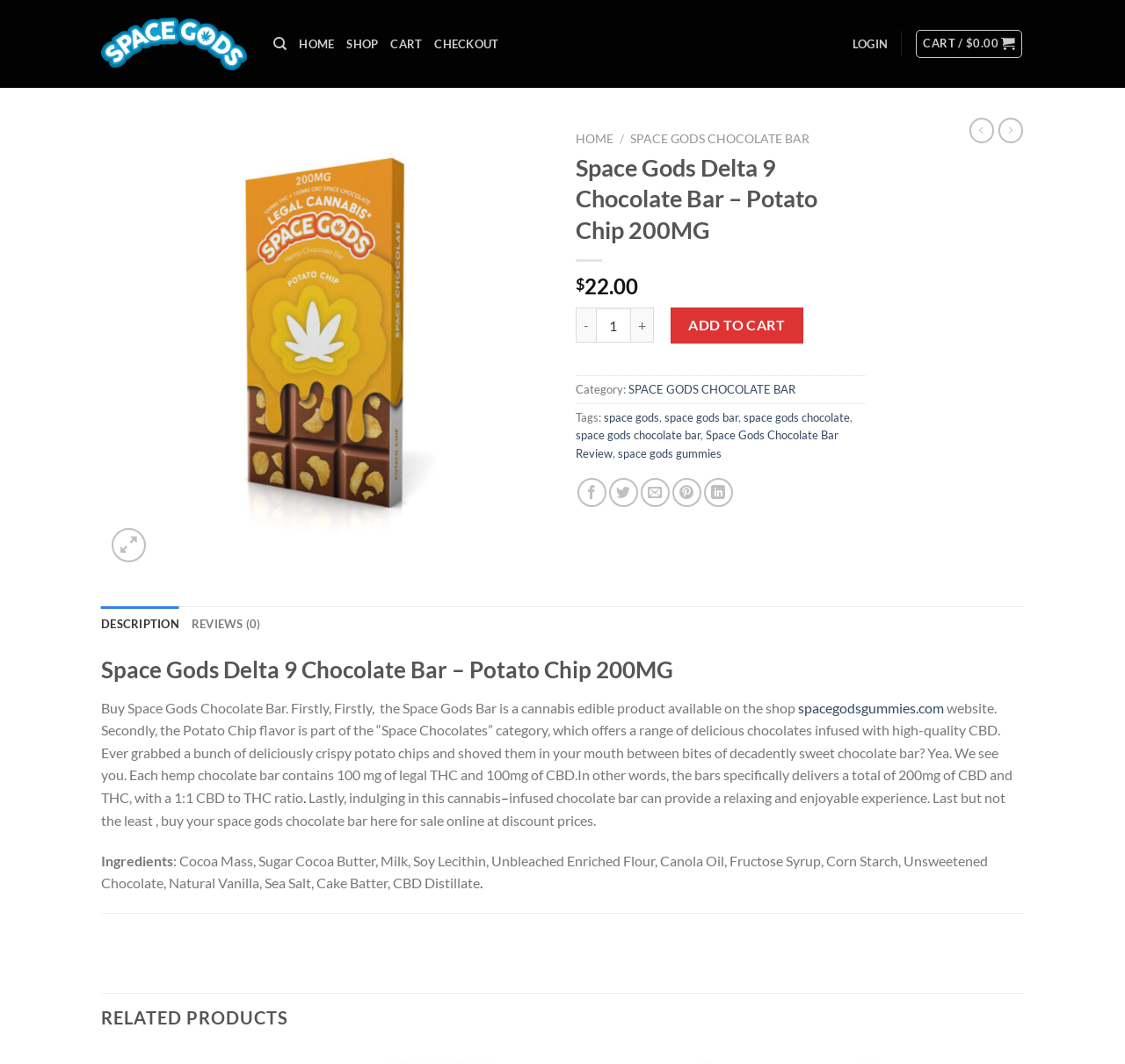Respond to the question below with a single word or phrase:
What is the category of the Space Gods Delta 9 Chocolate Bar?

SPACE GODS CHOCOLATE BAR